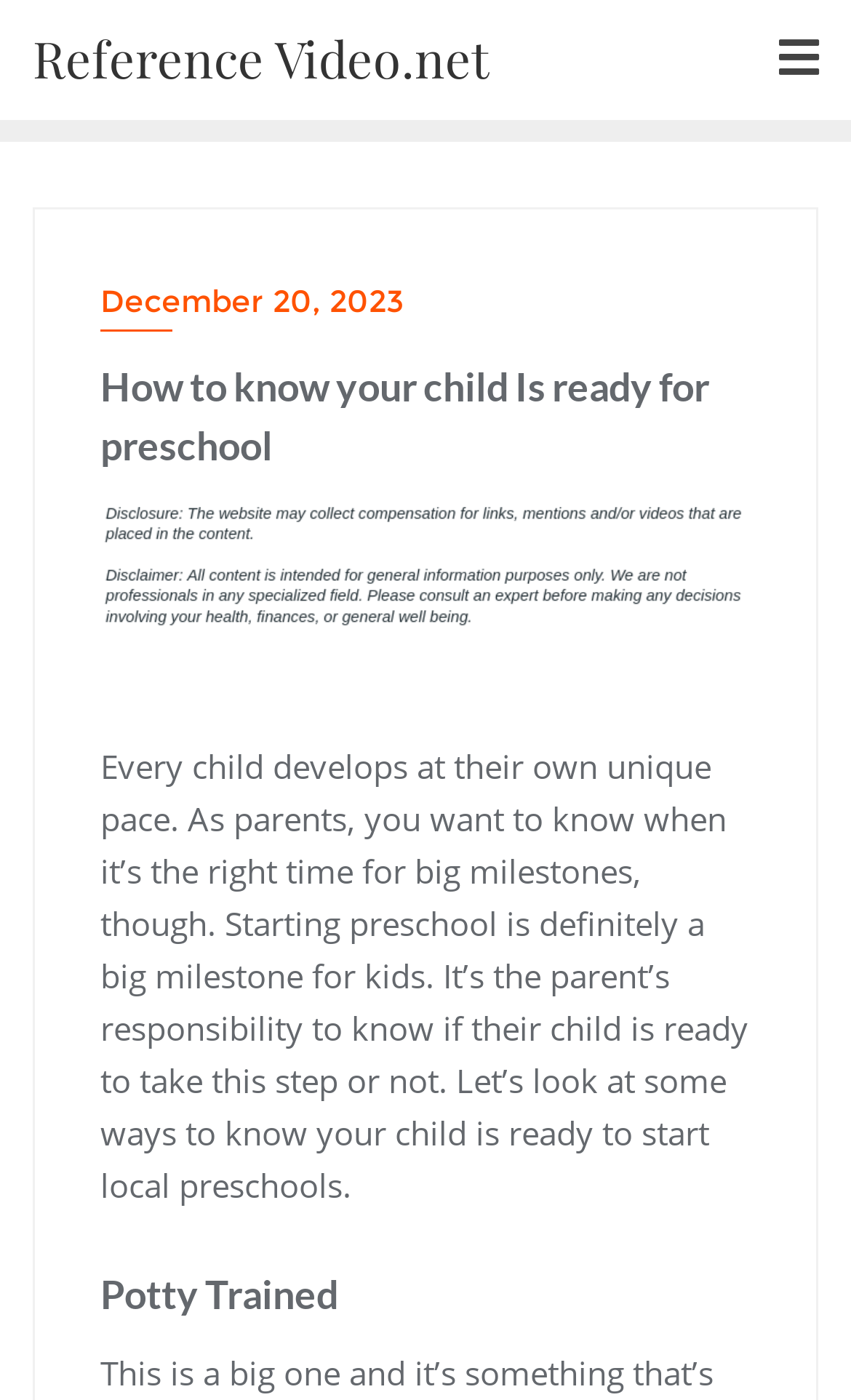Given the webpage screenshot and the description, determine the bounding box coordinates (top-left x, top-left y, bottom-right x, bottom-right y) that define the location of the UI element matching this description: December 20, 2023

[0.118, 0.196, 0.882, 0.235]